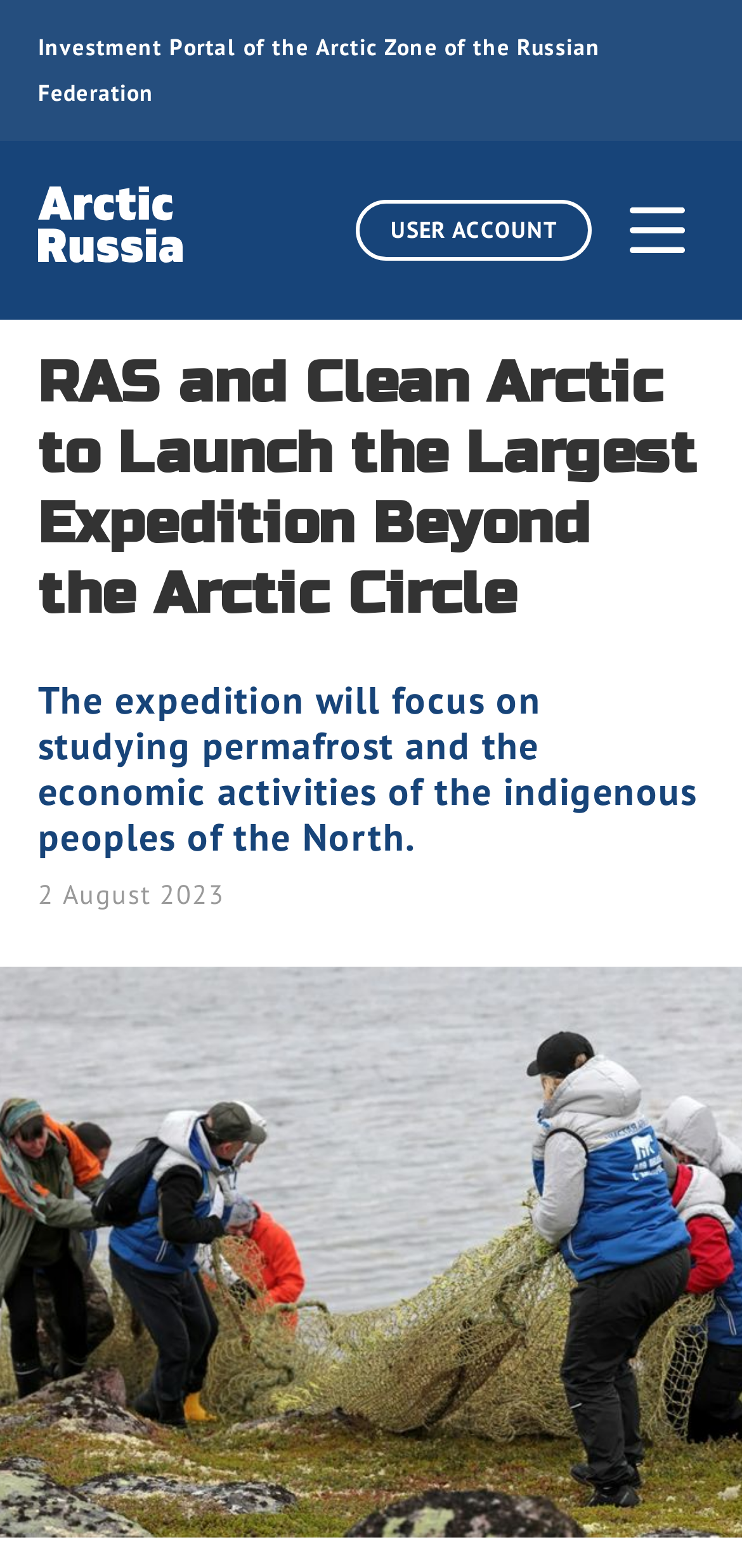How many links are present on the webpage?
Give a one-word or short phrase answer based on the image.

3